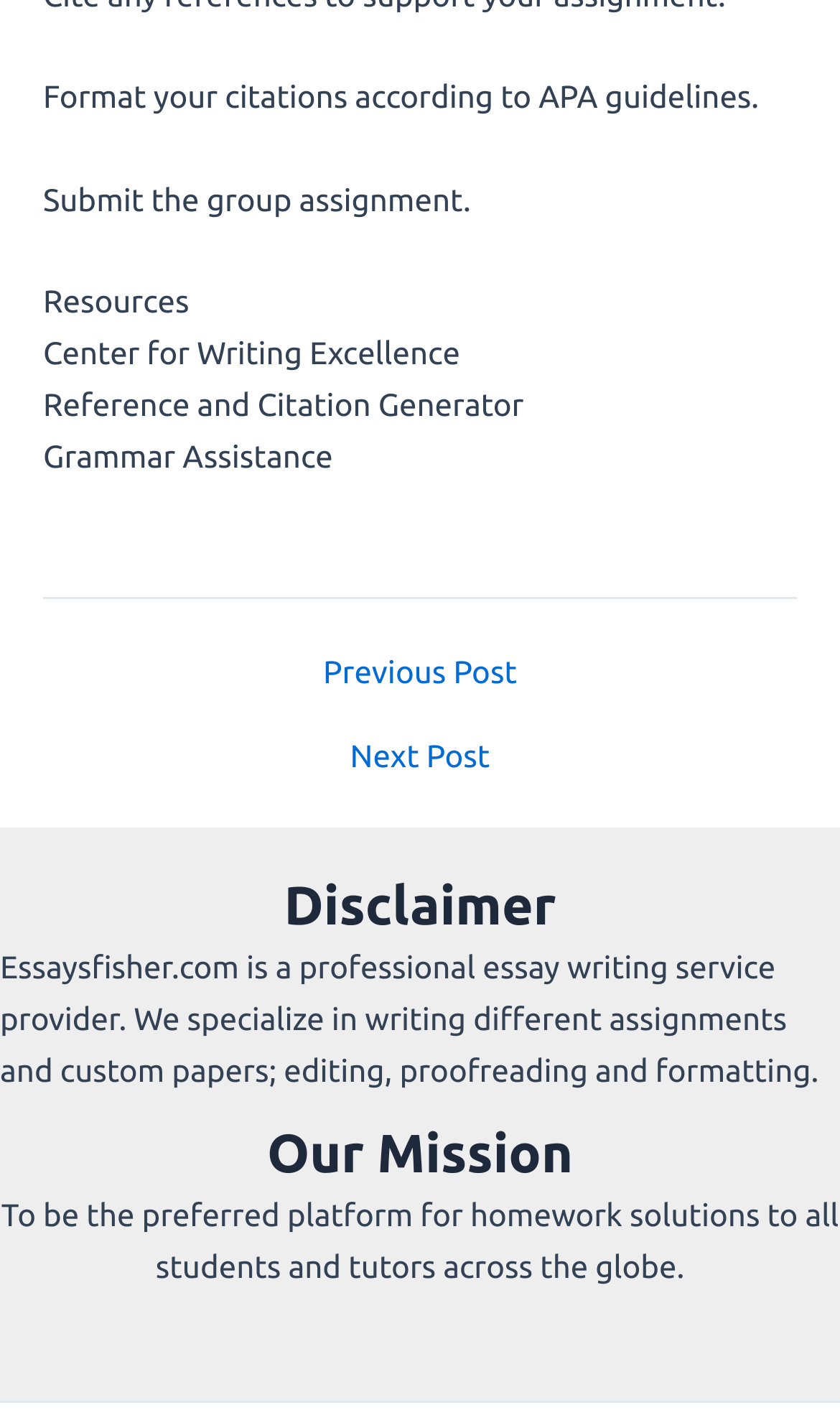From the webpage screenshot, predict the bounding box of the UI element that matches this description: "← Previous Post".

[0.074, 0.462, 0.926, 0.484]